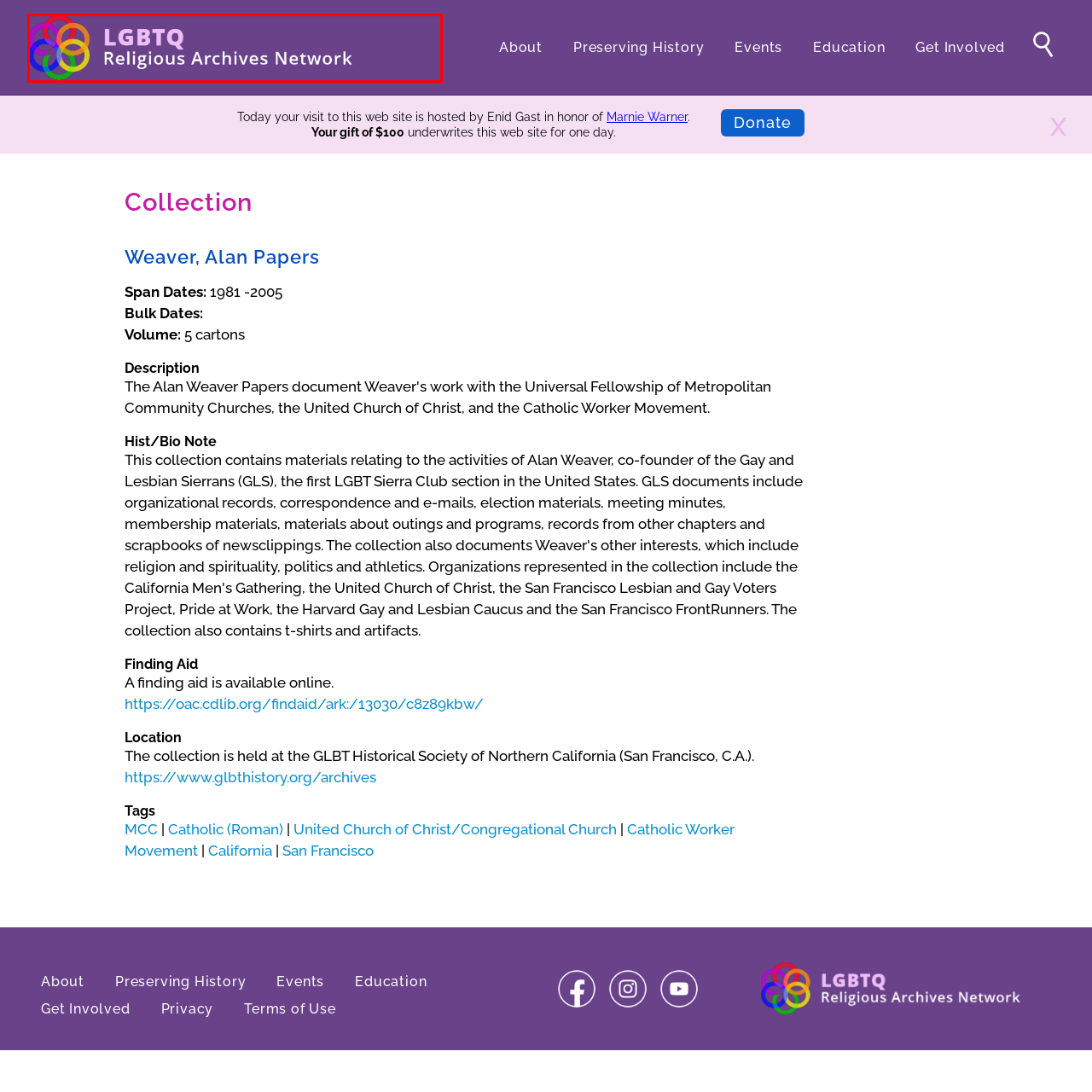What is emphasized in the font of the text 'LGBTQ+ Religious Archives Network'?
Direct your attention to the image inside the red bounding box and provide a detailed explanation in your answer.

The caption states that the text 'LGBTQ+ Religious Archives Network' is presented in bold letters with 'LGBTQ+' in a prominent font, which suggests that the network's commitment to archiving the histories and contributions of LGBTQ+ individuals and communities is emphasized.